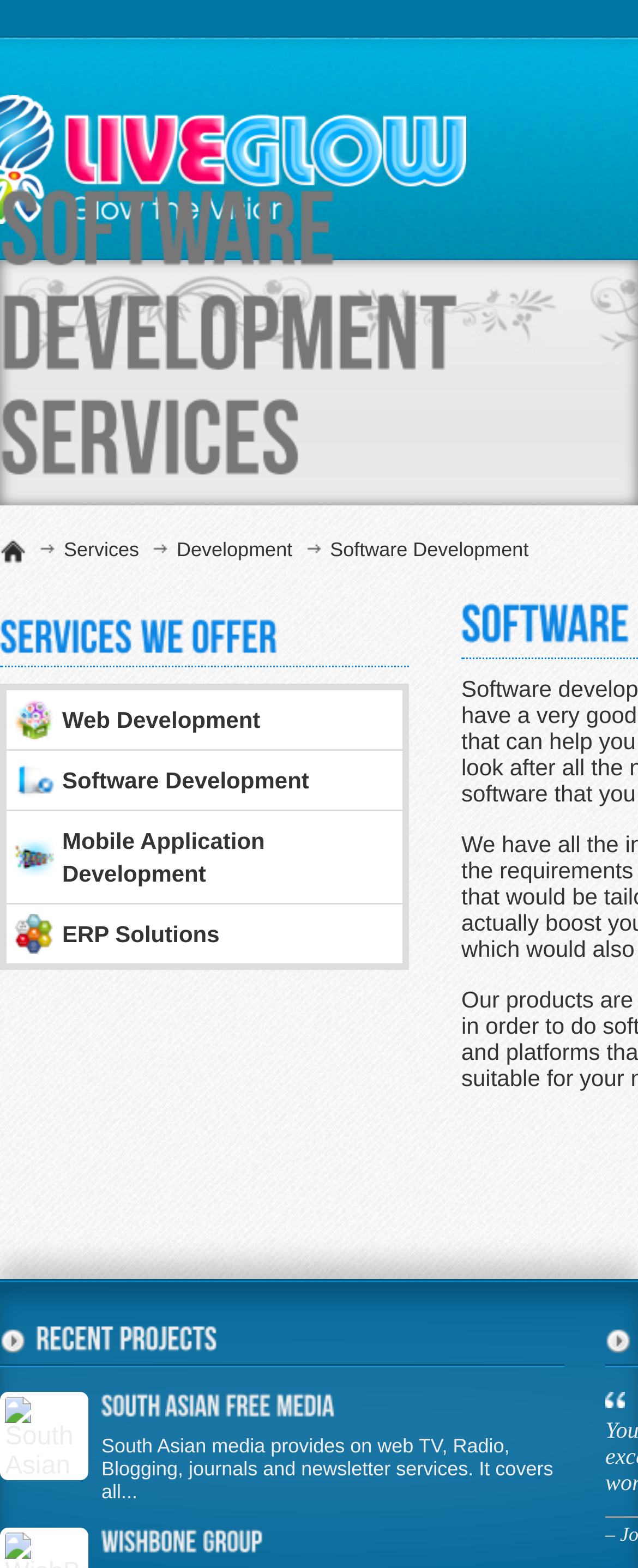Determine the bounding box of the UI element mentioned here: "Mobile Application Development". The coordinates must be in the format [left, top, right, bottom] with values ranging from 0 to 1.

[0.01, 0.517, 0.631, 0.576]